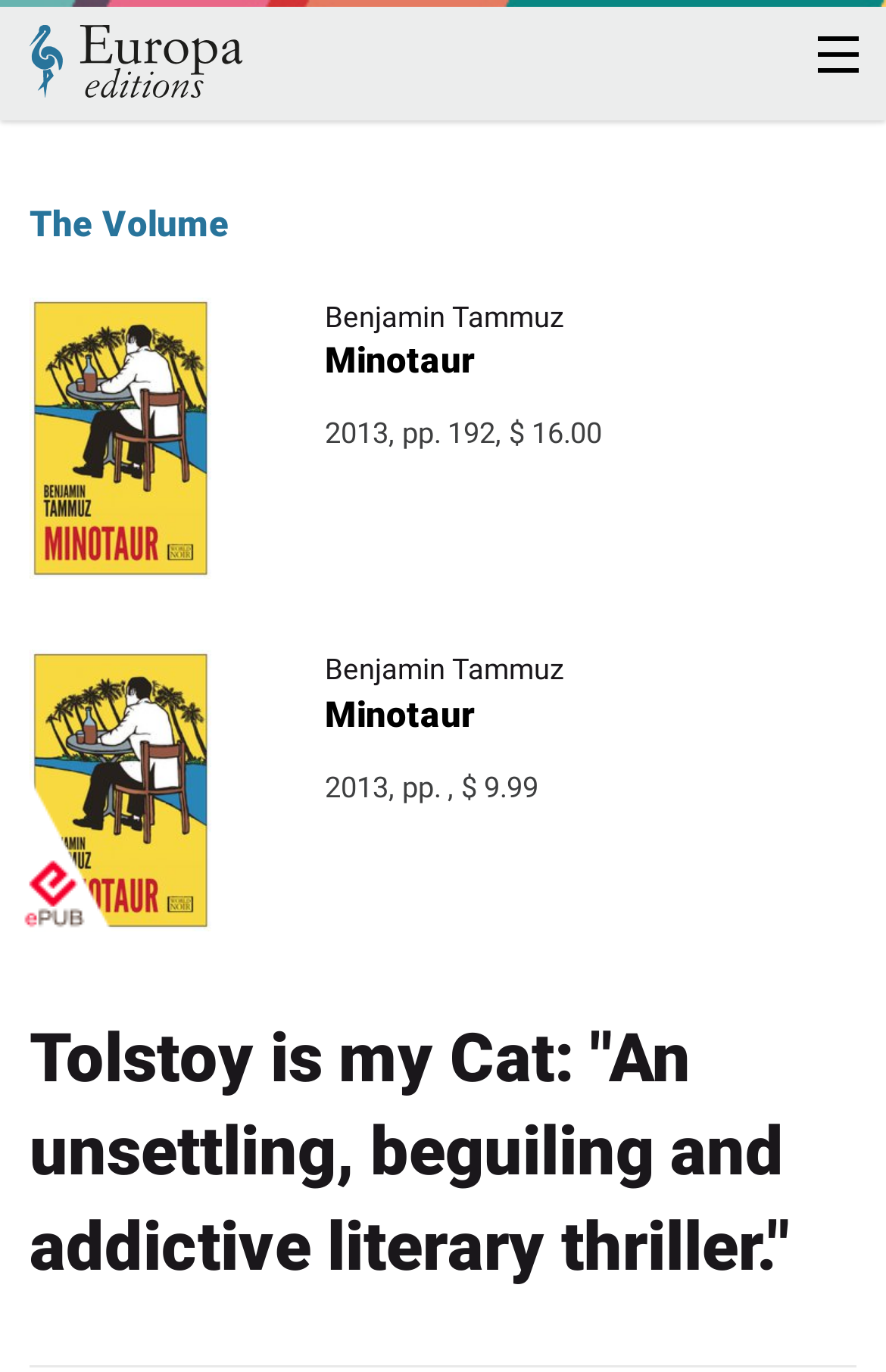How many pages does the book have?
Could you answer the question with a detailed and thorough explanation?

I found the answer by looking at the static text elements on the webpage. The text '2013, pp. 192,' appears next to the book title and author, indicating that the book has 192 pages.